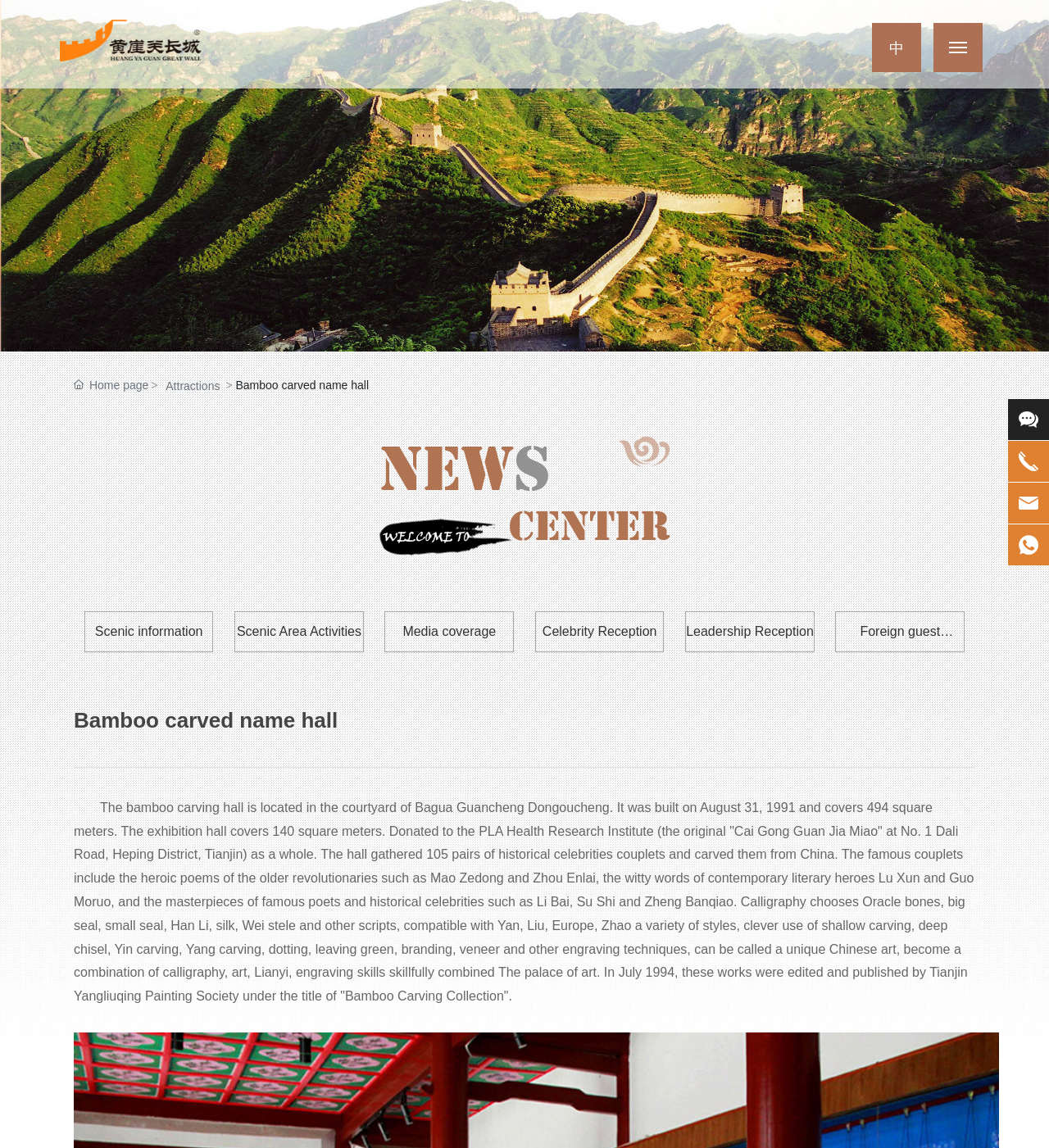Locate the bounding box coordinates of the clickable area to execute the instruction: "Contact us". Provide the coordinates as four float numbers between 0 and 1, represented as [left, top, right, bottom].

[0.971, 0.358, 0.99, 0.373]